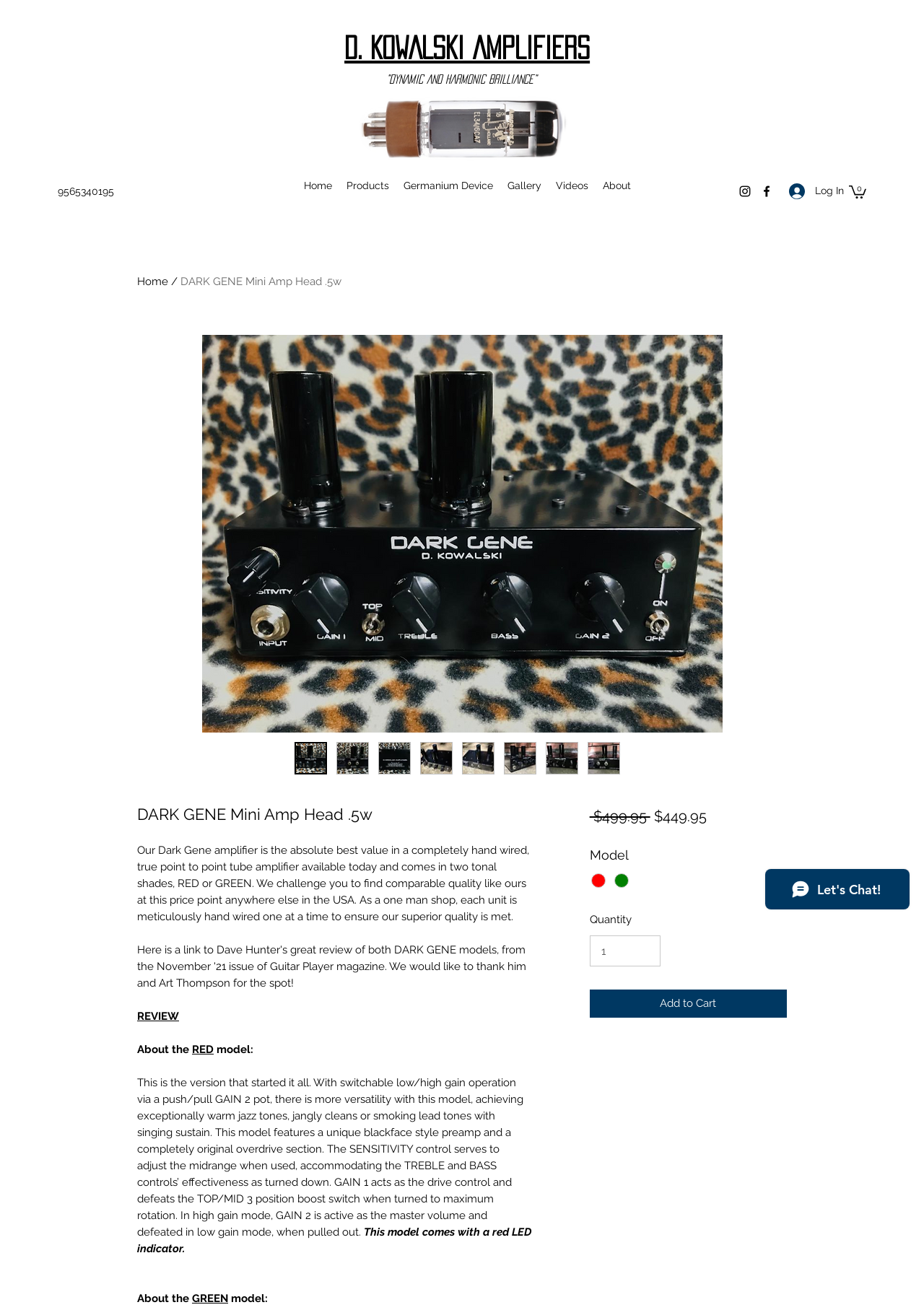Please identify the bounding box coordinates of the element on the webpage that should be clicked to follow this instruction: "Click the 'Log In' button". The bounding box coordinates should be given as four float numbers between 0 and 1, formatted as [left, top, right, bottom].

[0.843, 0.136, 0.913, 0.156]